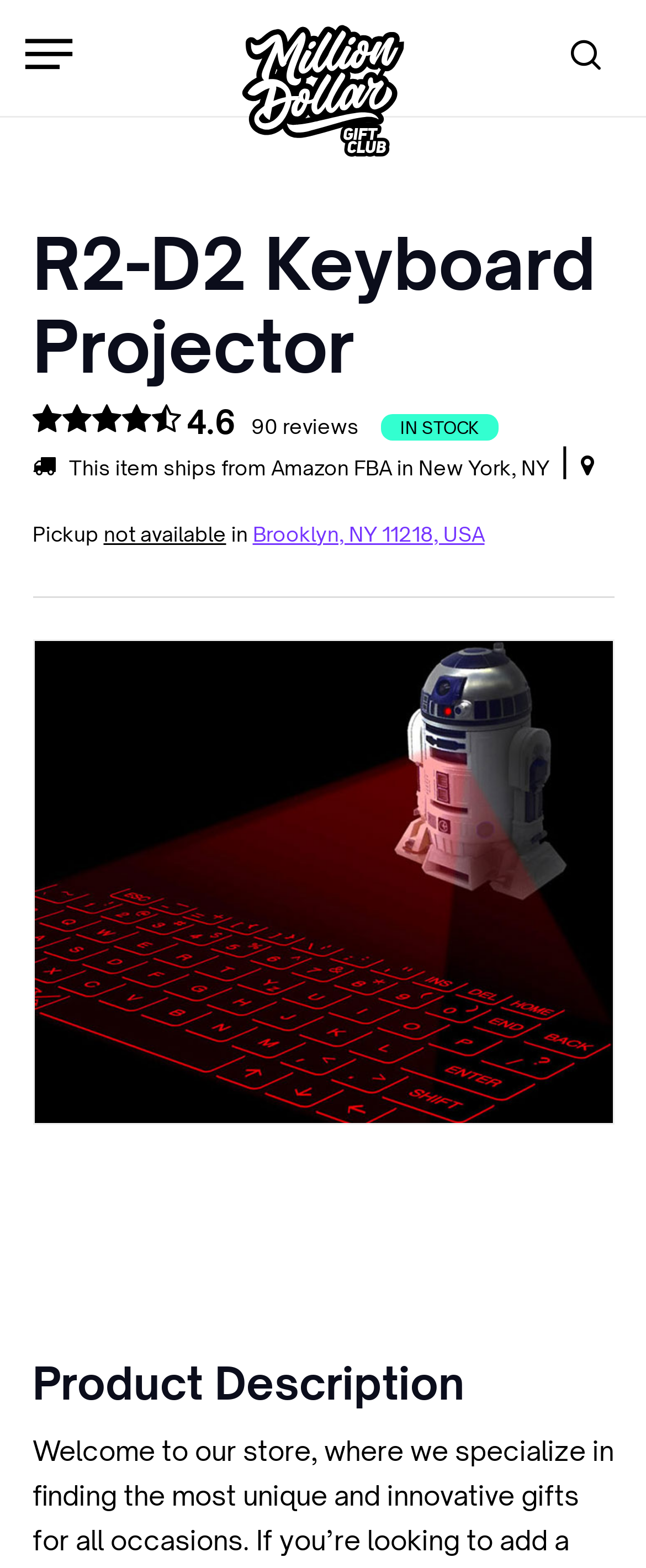Based on the element description, predict the bounding box coordinates (top-left x, top-left y, bottom-right x, bottom-right y) for the UI element in the screenshot: aria-describedby="email-notes" name="email" placeholder="Your email"

None